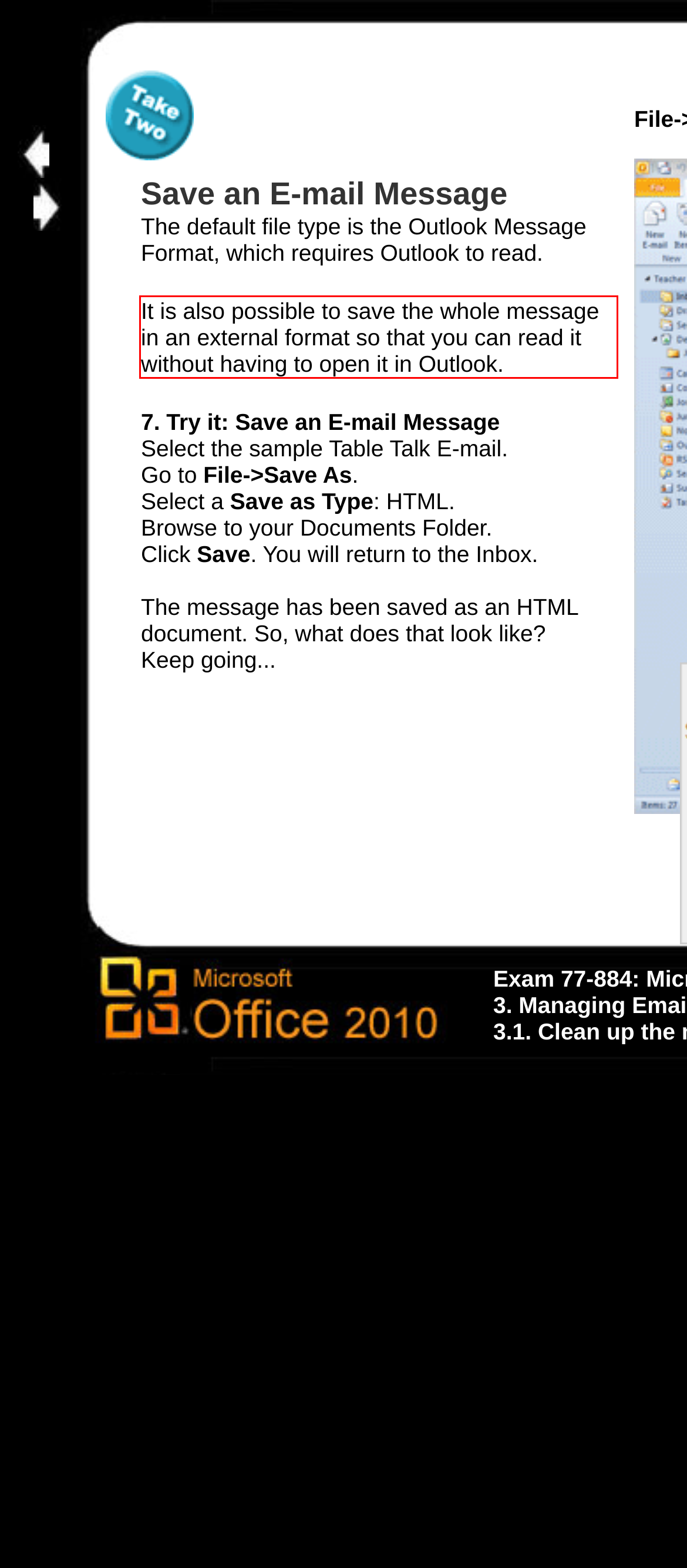You are given a screenshot of a webpage with a UI element highlighted by a red bounding box. Please perform OCR on the text content within this red bounding box.

It is also possible to save the whole message in an external format so that you can read it without having to open it in Outlook.